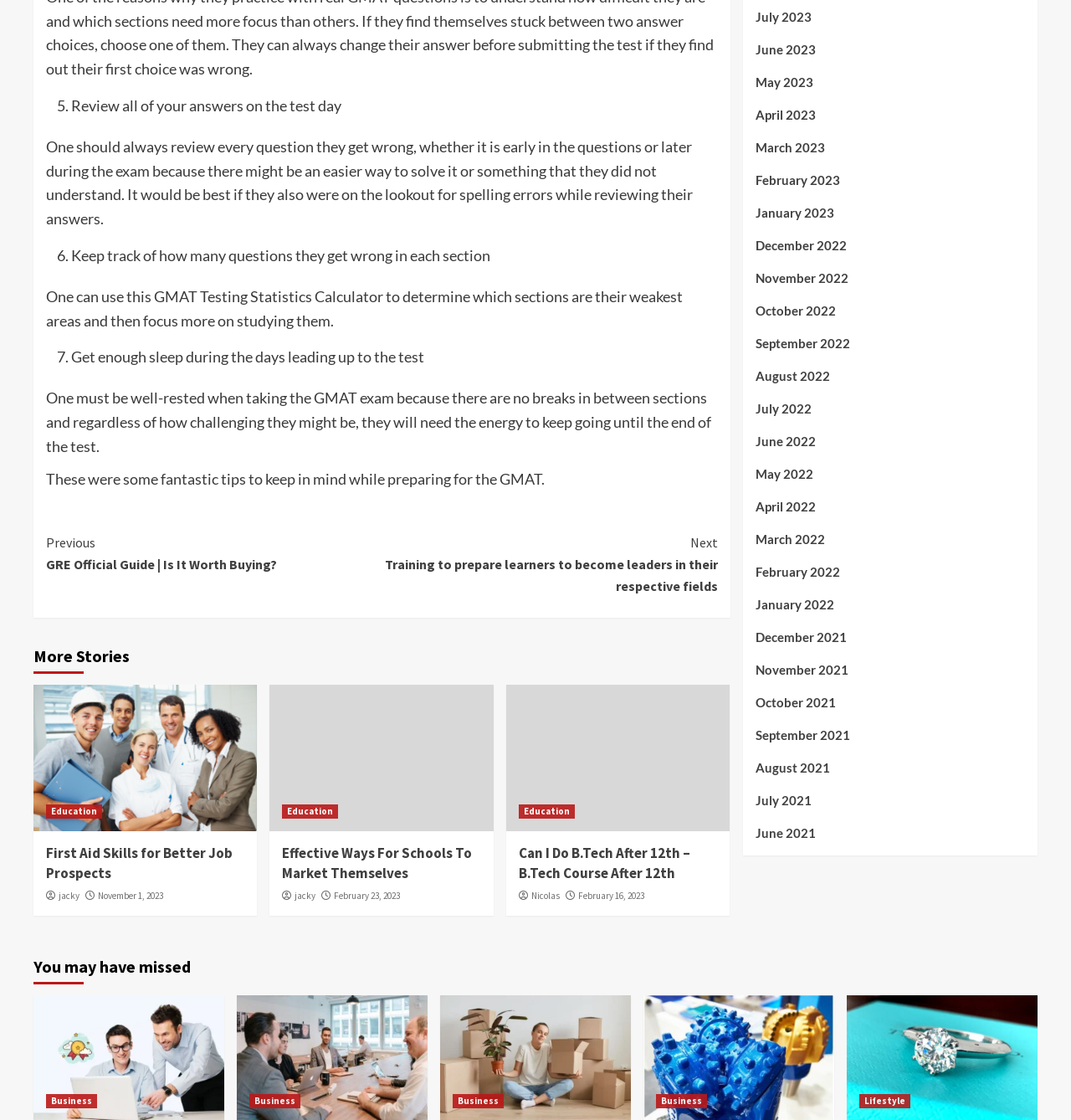What category do the links at the bottom of the page belong to?
Please give a detailed and elaborate answer to the question based on the image.

The links at the bottom of the page, such as 'First Aid Skills for Better Job Prospects' and 'Effective Ways For Schools To Market Themselves', appear to be related to education and learning, suggesting that they belong to the 'Education' category.